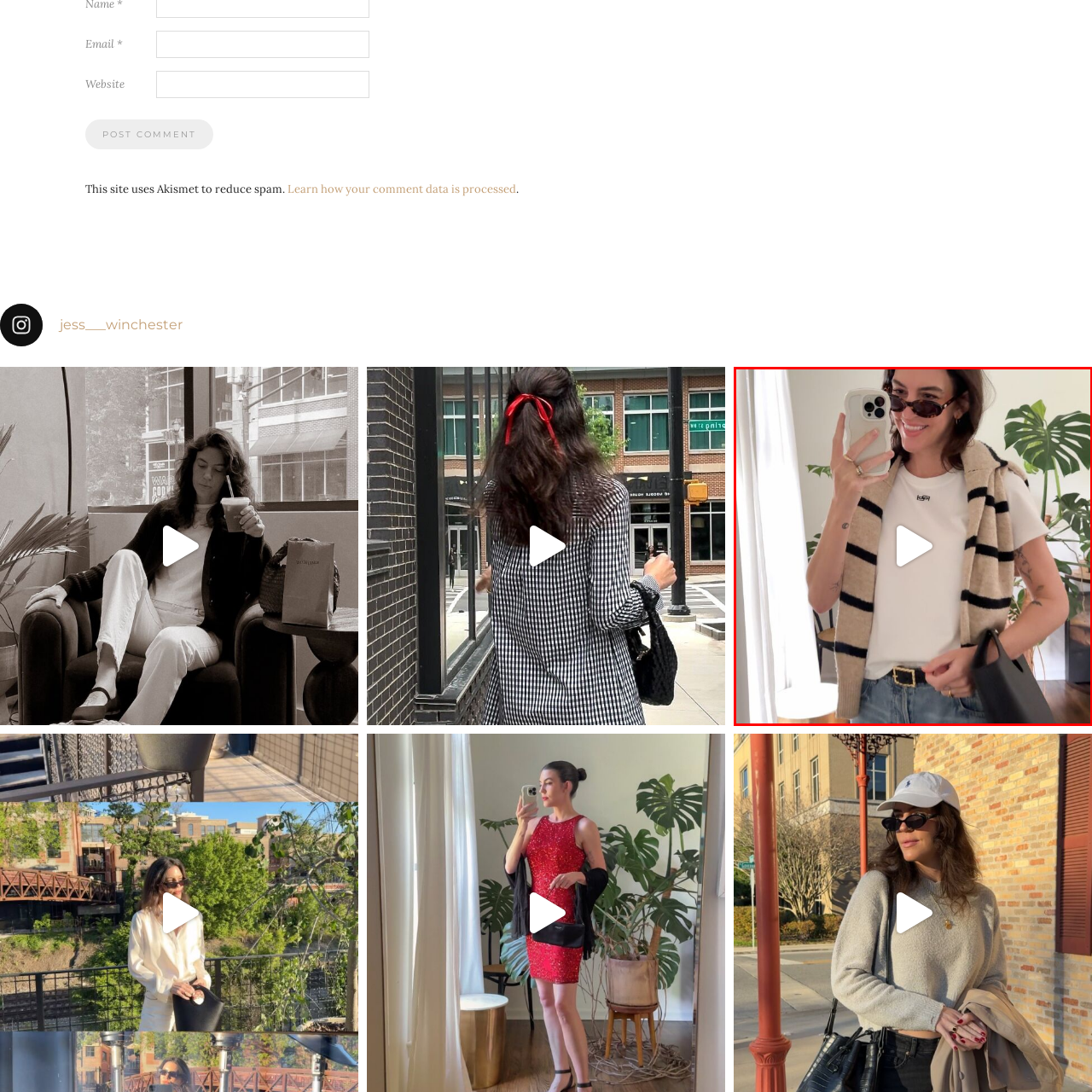What is in the background of the image?
Check the image enclosed by the red bounding box and reply to the question using a single word or phrase.

Lush green plants